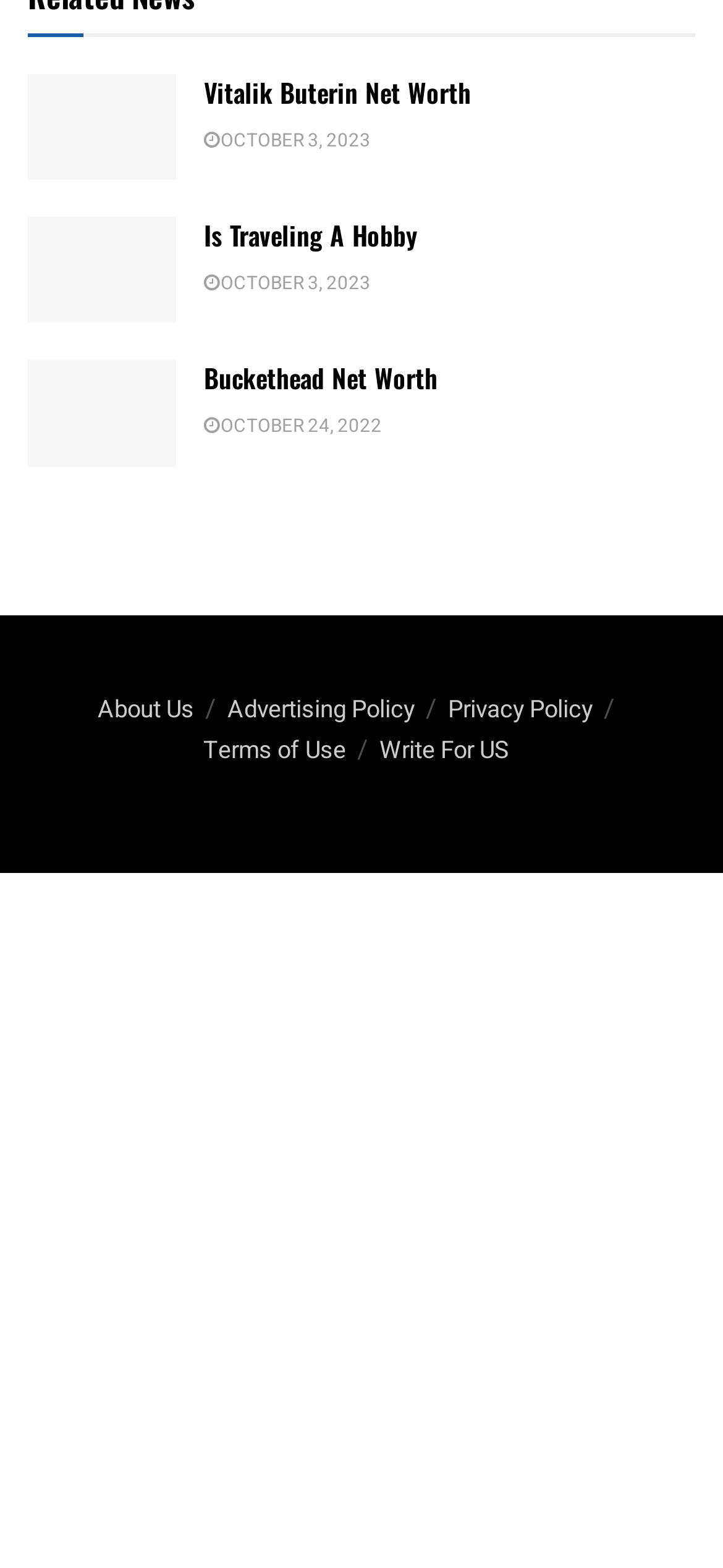Find the bounding box coordinates for the HTML element specified by: "Vitalik Buterin Net Worth".

[0.282, 0.487, 0.679, 0.513]